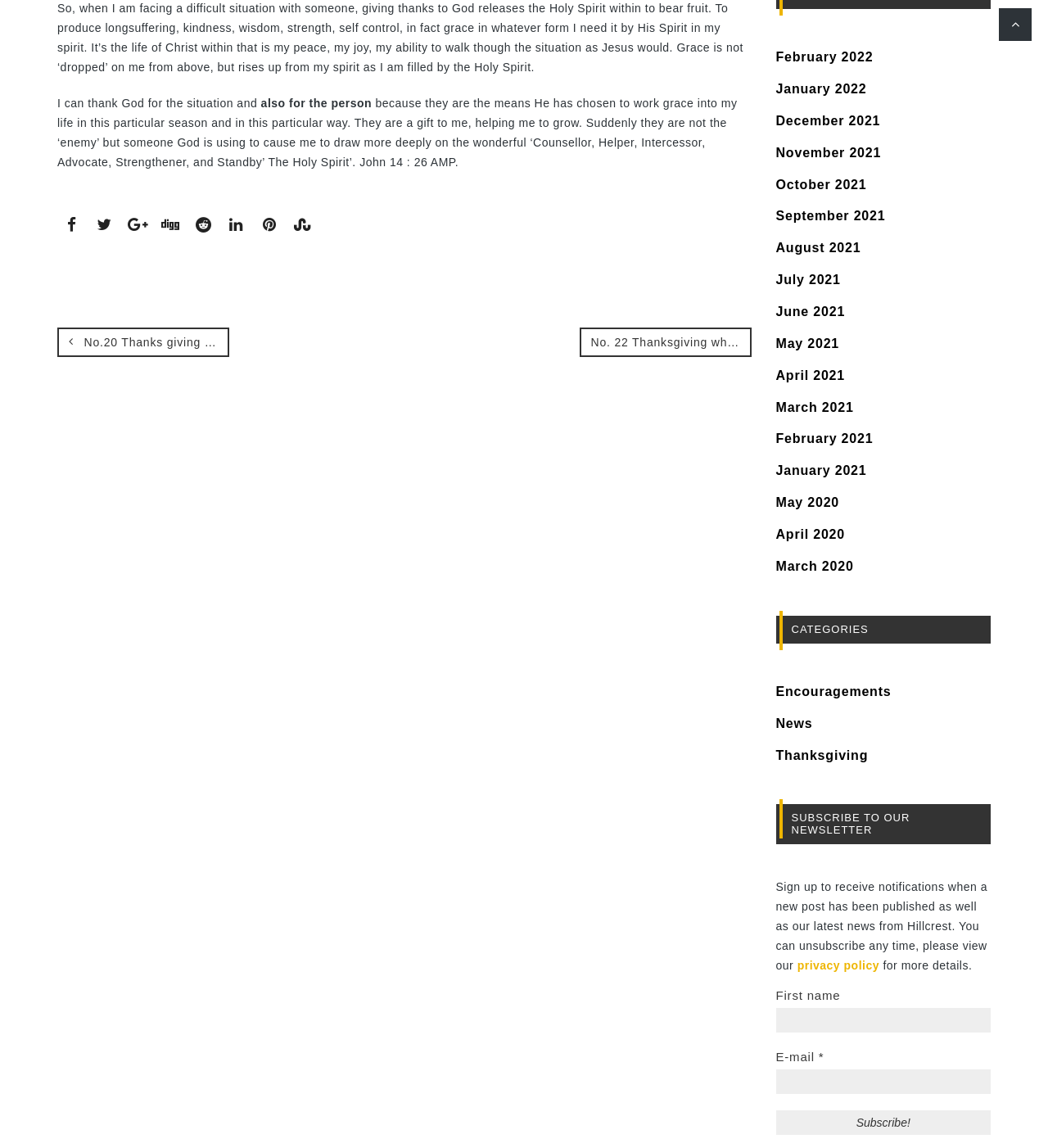Determine the bounding box coordinates of the clickable area required to perform the following instruction: "Enter email address to subscribe". The coordinates should be represented as four float numbers between 0 and 1: [left, top, right, bottom].

[0.74, 0.932, 0.945, 0.953]